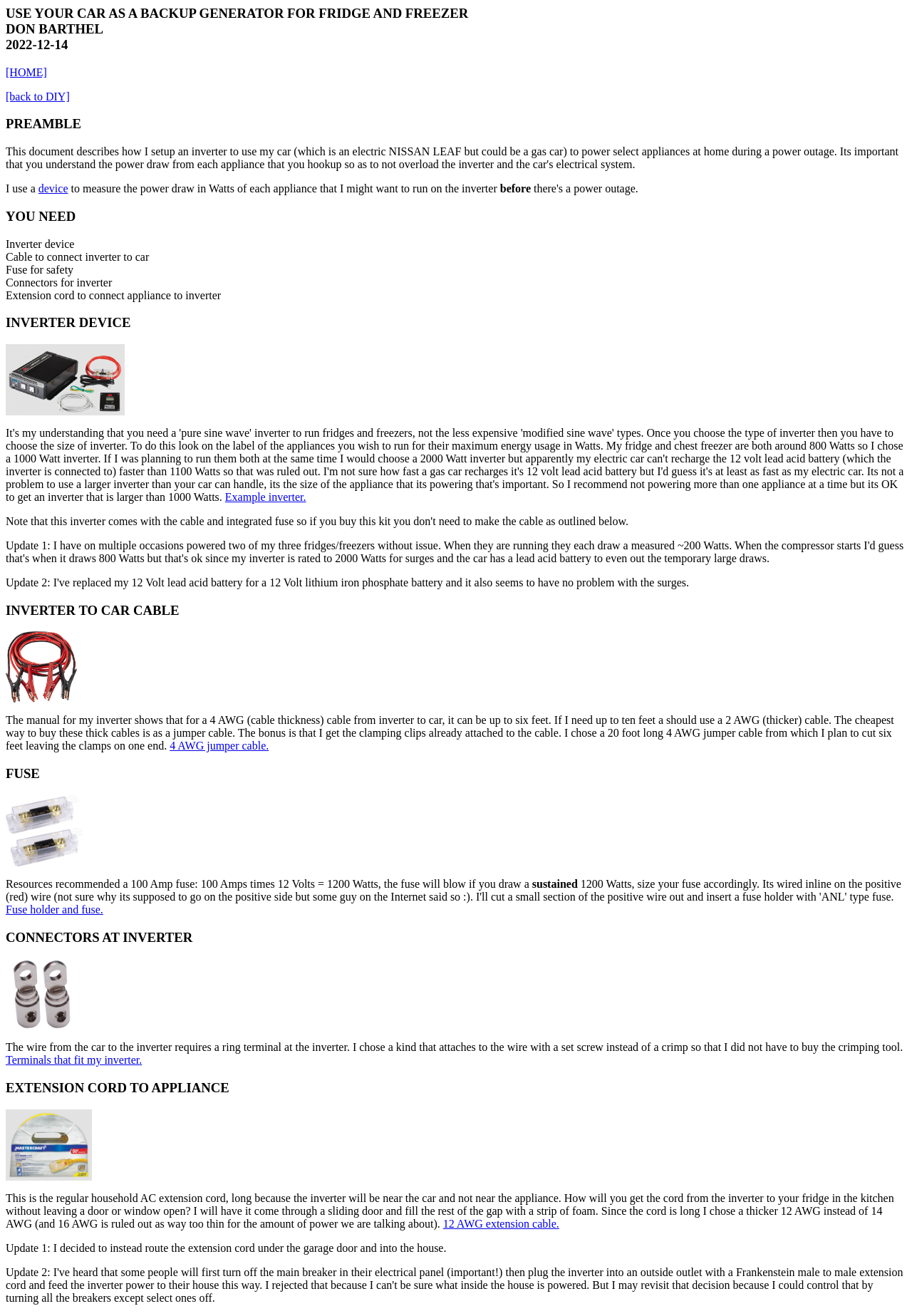What is the purpose of the inverter device?
Refer to the image and provide a one-word or short phrase answer.

To measure power draw